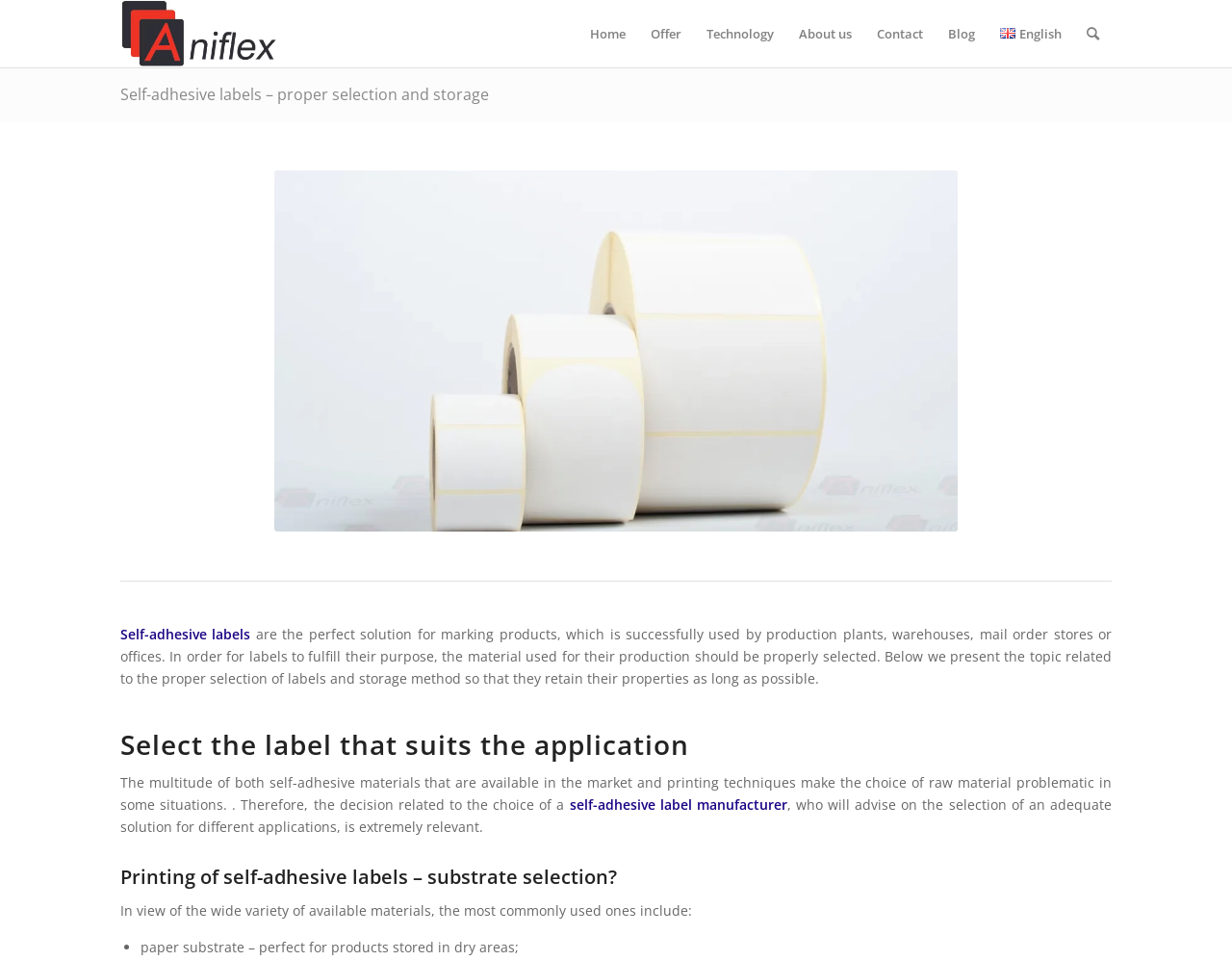What is one of the commonly used materials for self-adhesive labels?
Answer briefly with a single word or phrase based on the image.

Paper substrate